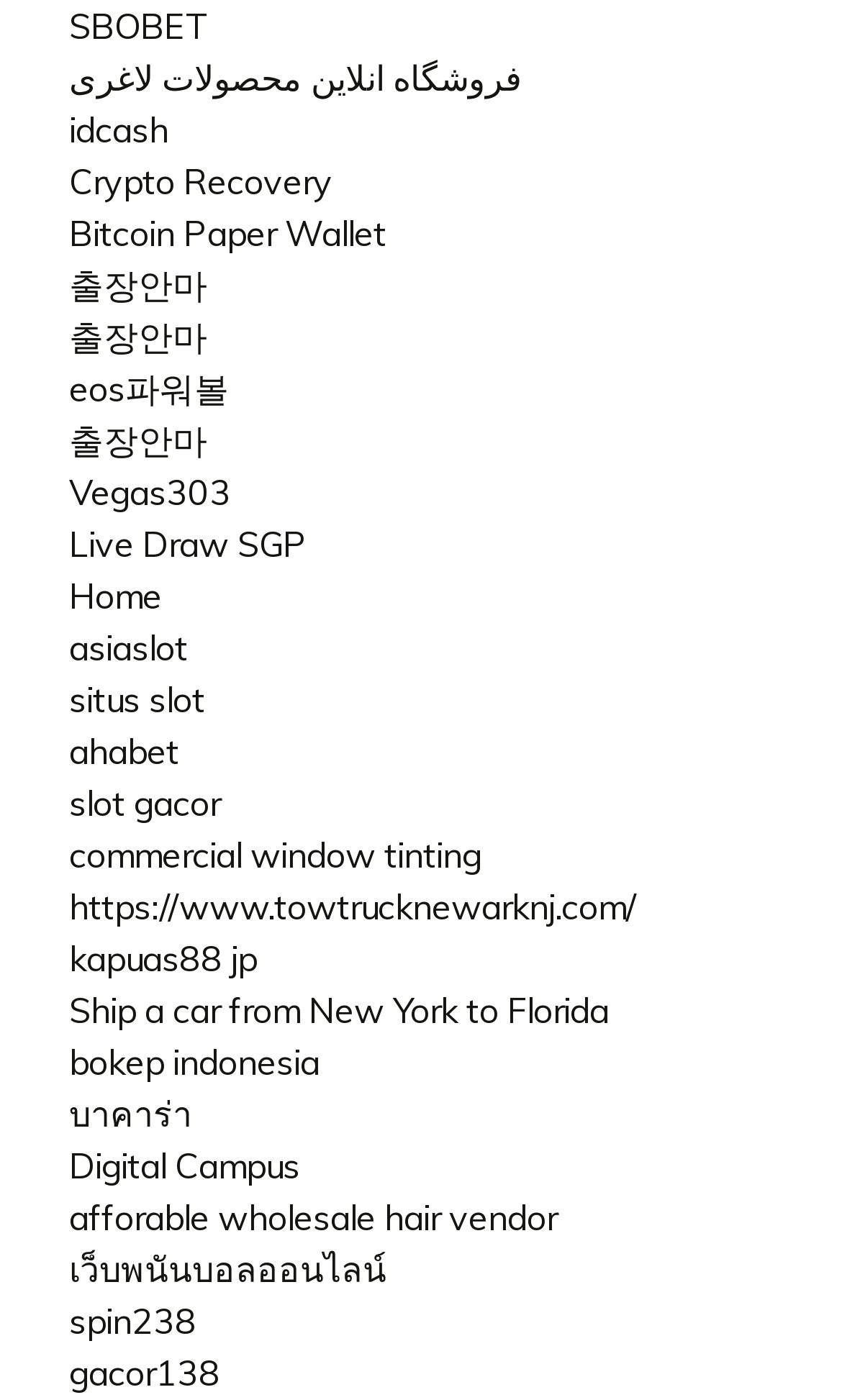Analyze the image and provide a detailed answer to the question: How many links are in a non-English language?

There are five links in a non-English language on the webpage: 'فروشگاه انلاین محصولات لاغری', '출장안마' (appears three times), 'eos파워볼', 'บาคาร่า', and 'เว็บพนันบอลออนไลน์'. These links are located at different positions on the webpage with distinct bounding boxes.